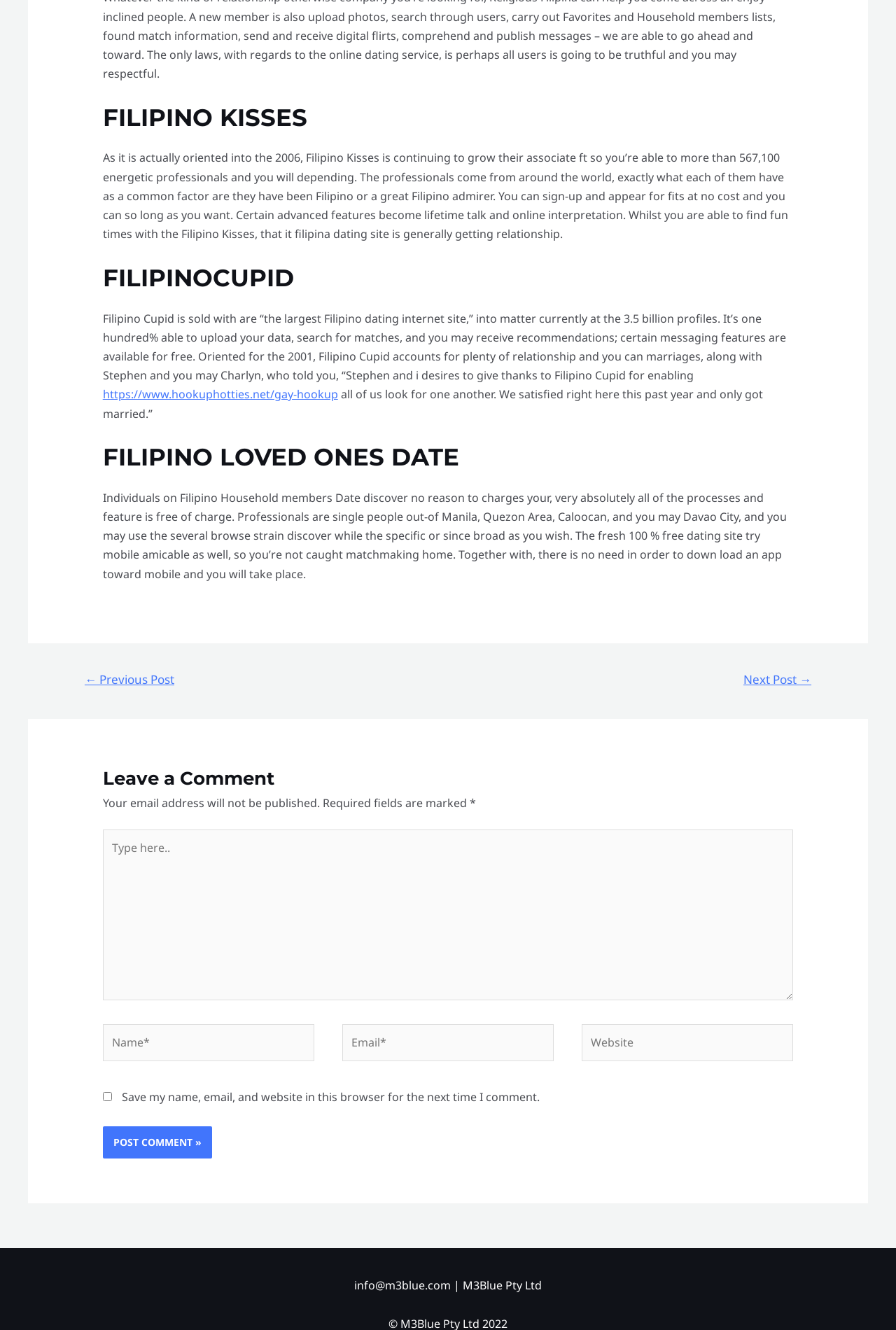How many profiles are on Filipino Cupid?
Based on the screenshot, respond with a single word or phrase.

3.5 billion